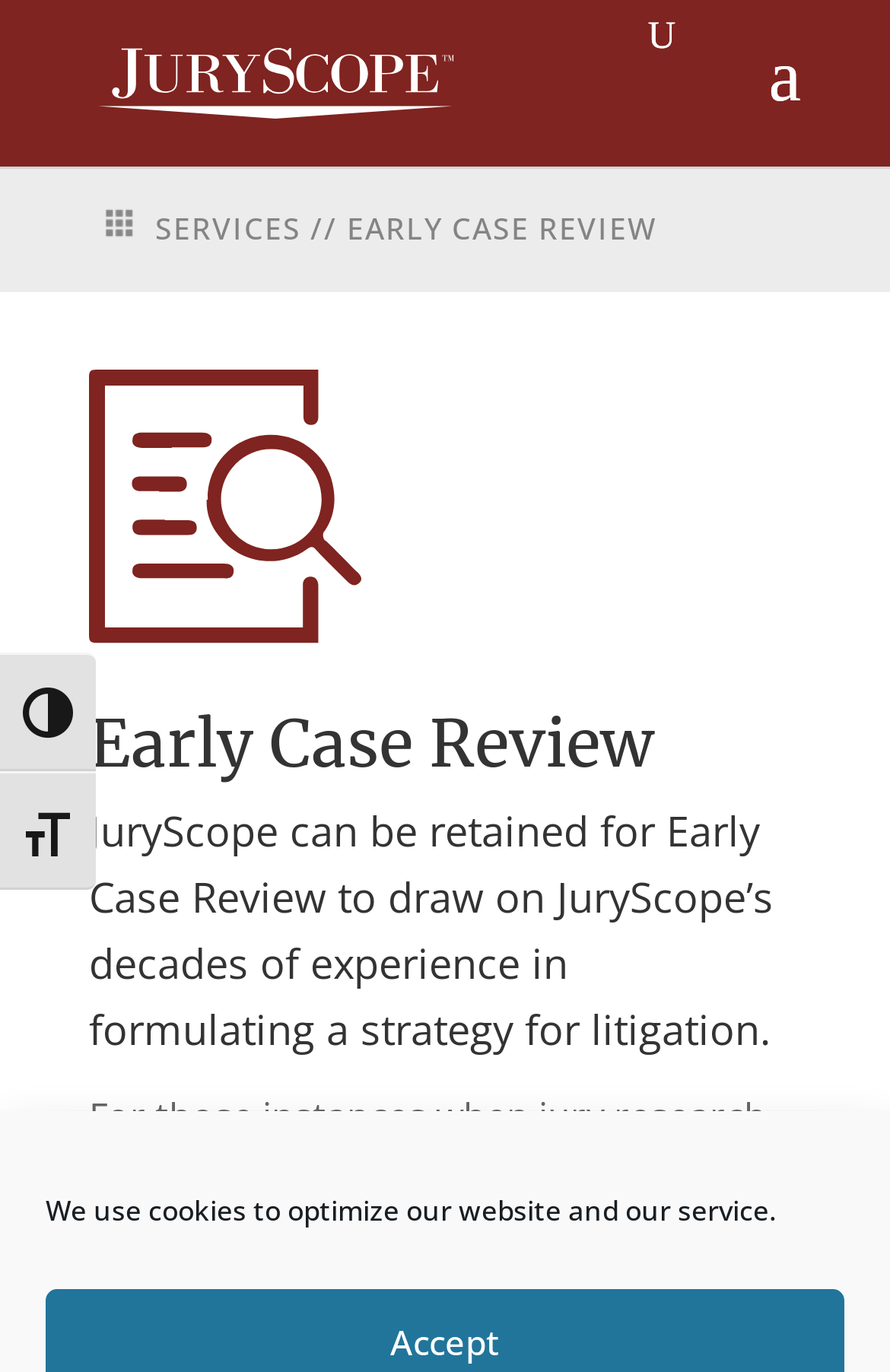What is the theme of the webpage's content?
Please provide a single word or phrase as the answer based on the screenshot.

Litigation strategy